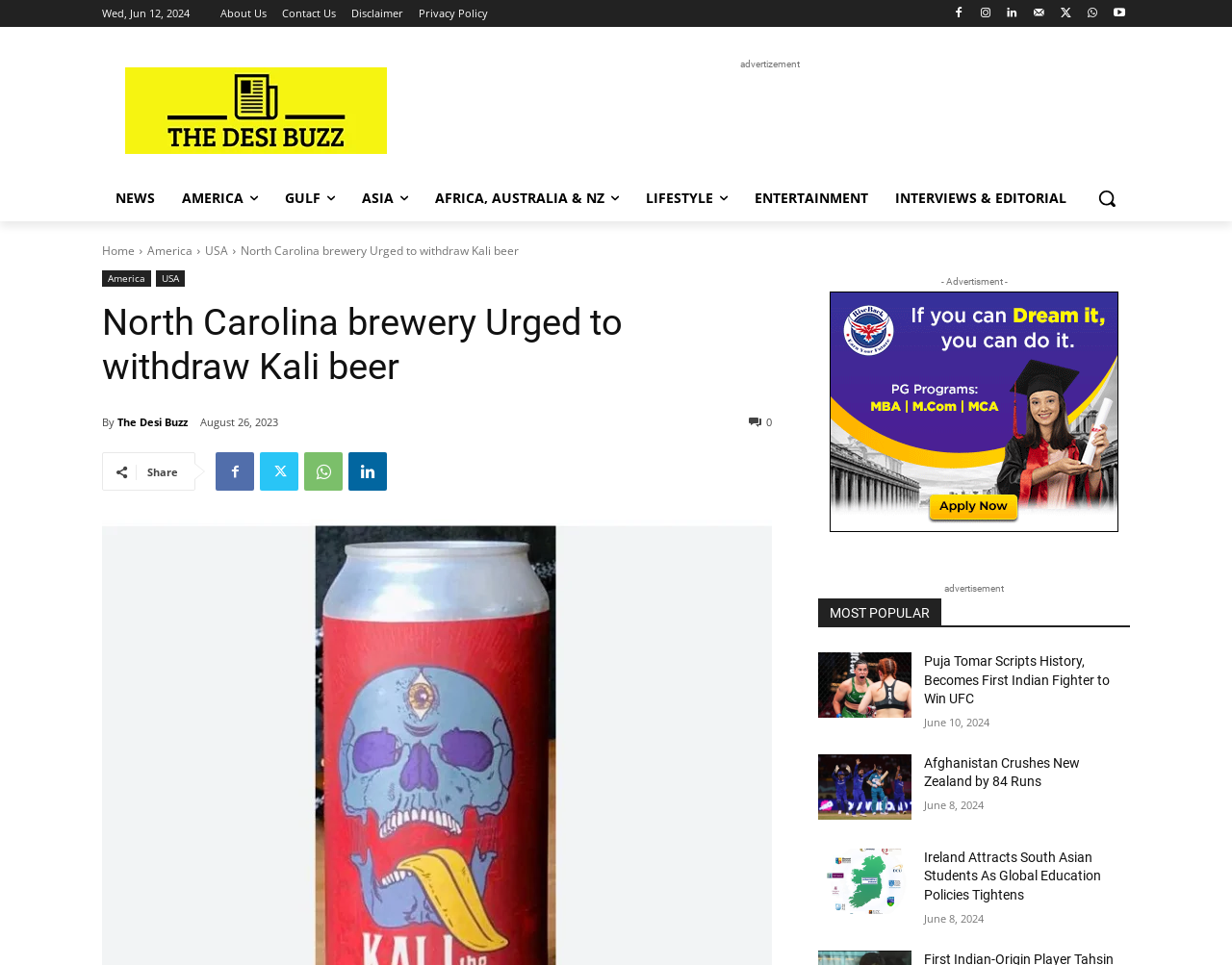Provide a one-word or short-phrase answer to the question:
What is the category of the news article 'Puja Tomar Scripts History, Becomes First Indian Fighter to Win UFC'?

LIFESTYLE